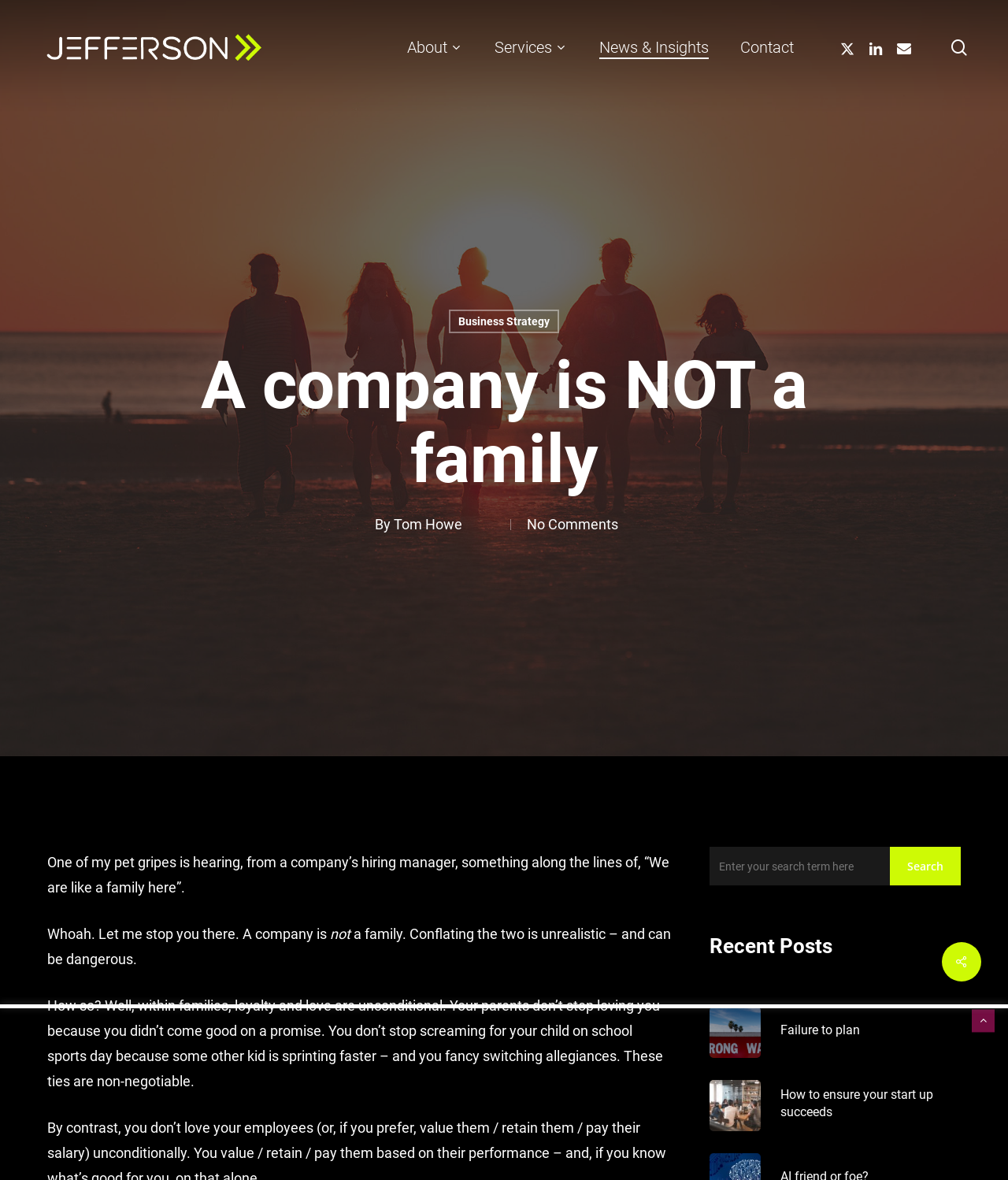Identify the bounding box coordinates of the clickable region required to complete the instruction: "Click the Twitter link". The coordinates should be given as four float numbers within the range of 0 and 1, i.e., [left, top, right, bottom].

[0.827, 0.032, 0.855, 0.048]